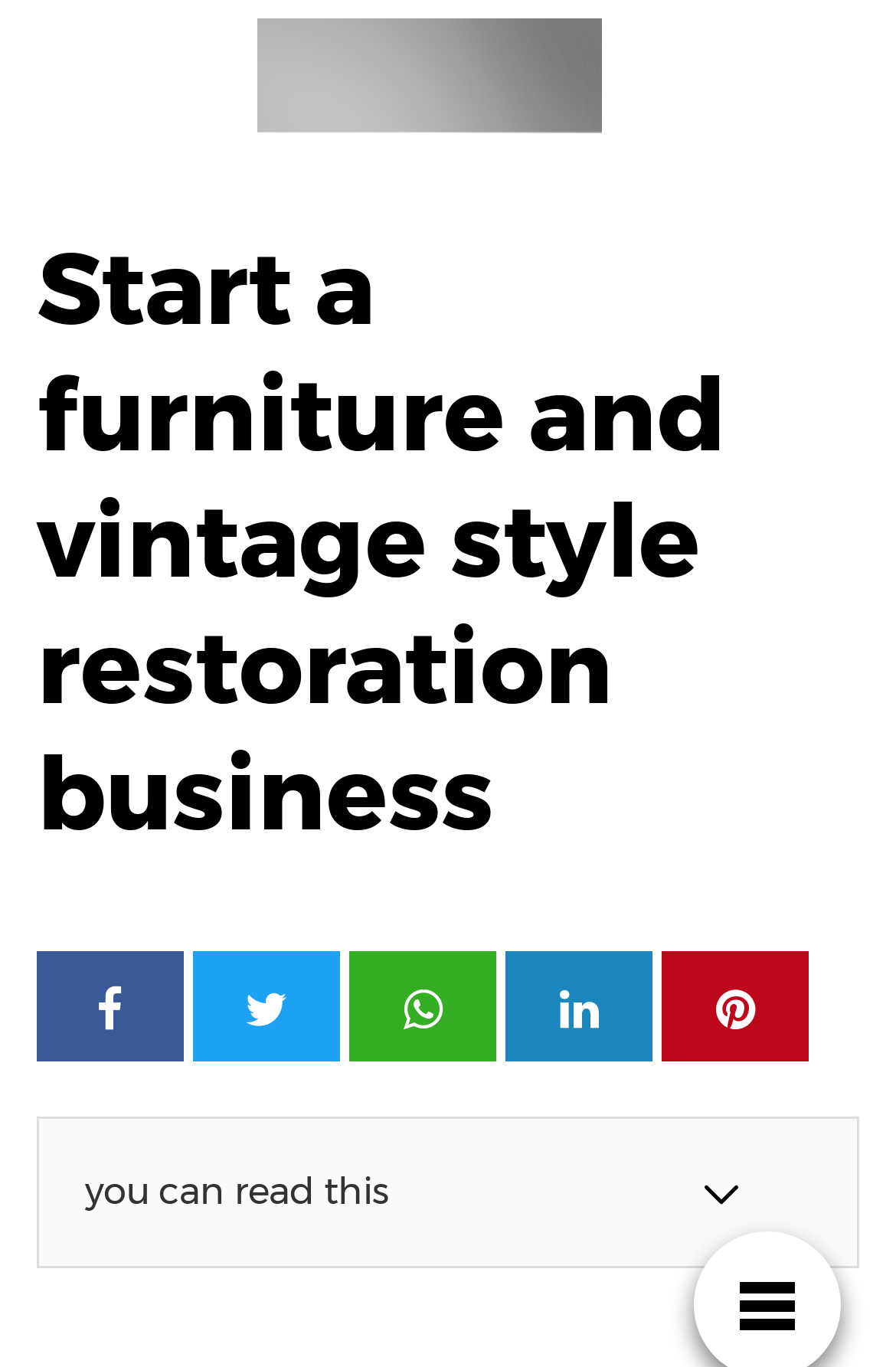Explain the features and main sections of the webpage comprehensively.

The webpage appears to be about starting a furniture and vintage style restoration business. At the top left corner, there is a logo image with a corresponding link. Below the logo, there is a large header that spans the entire width of the page, with the title "Start a furniture and vintage style restoration business". 

On the top right side, there are five social media links, represented by icons, arranged horizontally. 

Further down the page, there is a static text that reads "you can read this". Below this text, there is an unchecked checkbox accompanied by a small image. 

The overall content of the page seems to be focused on providing information or resources related to starting a business in furniture and vintage style restoration, with a strong emphasis on the retro and old style aesthetic.